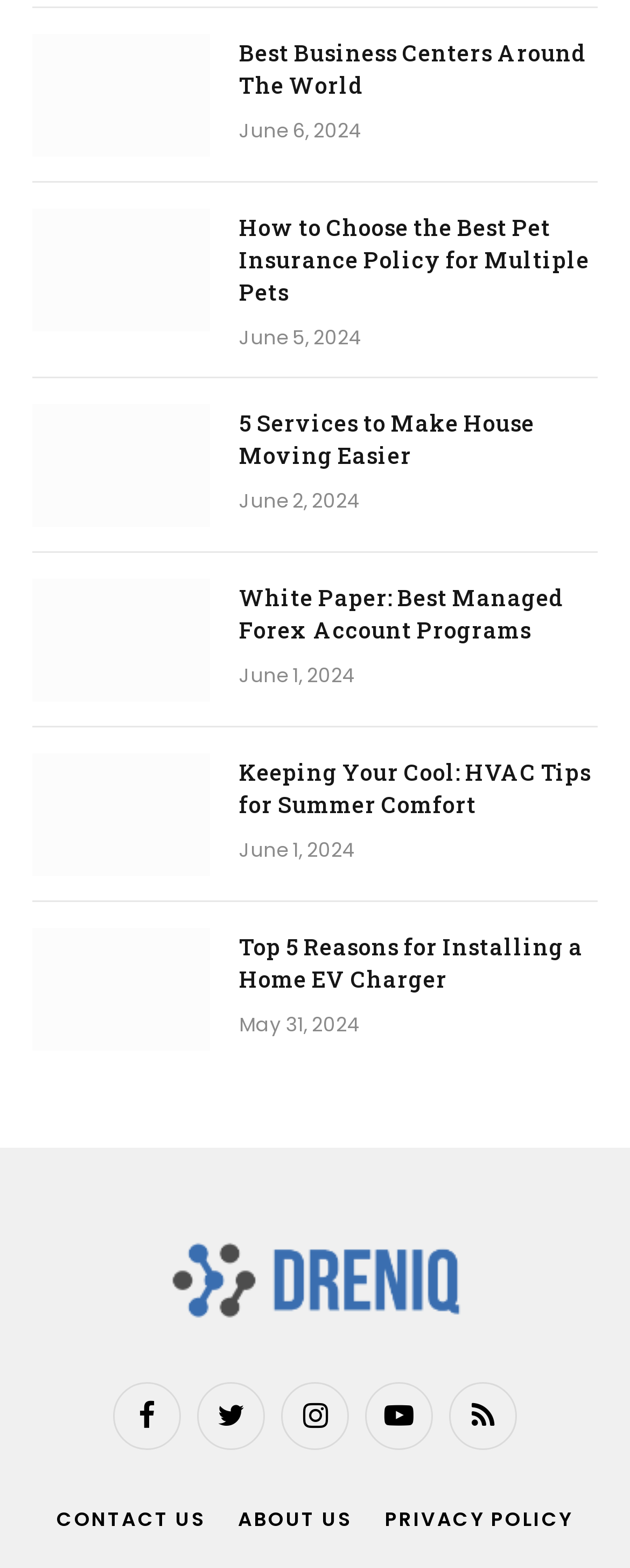Please respond in a single word or phrase: 
What is the date of the article 'Best Business Centers Around The World'?

June 6, 2024